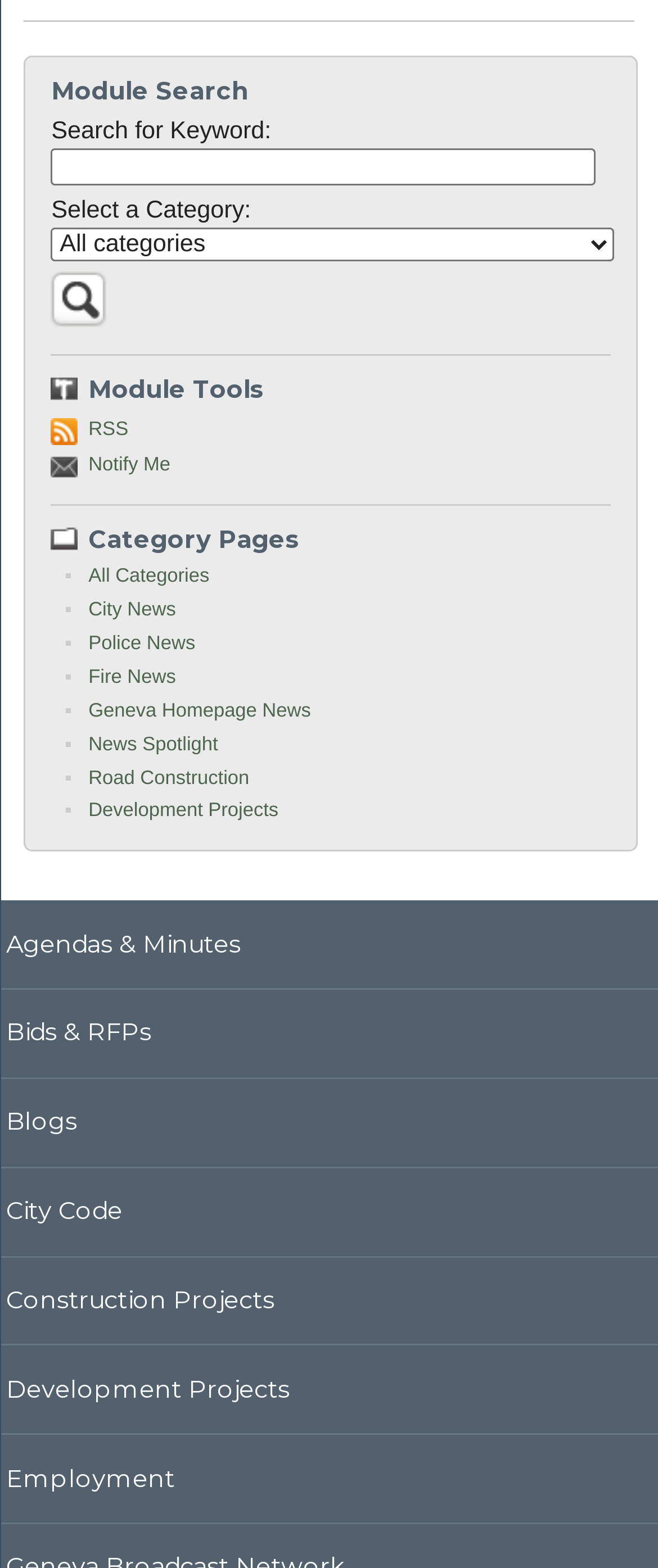Give the bounding box coordinates for this UI element: "All Categories". The coordinates should be four float numbers between 0 and 1, arranged as [left, top, right, bottom].

[0.134, 0.361, 0.318, 0.374]